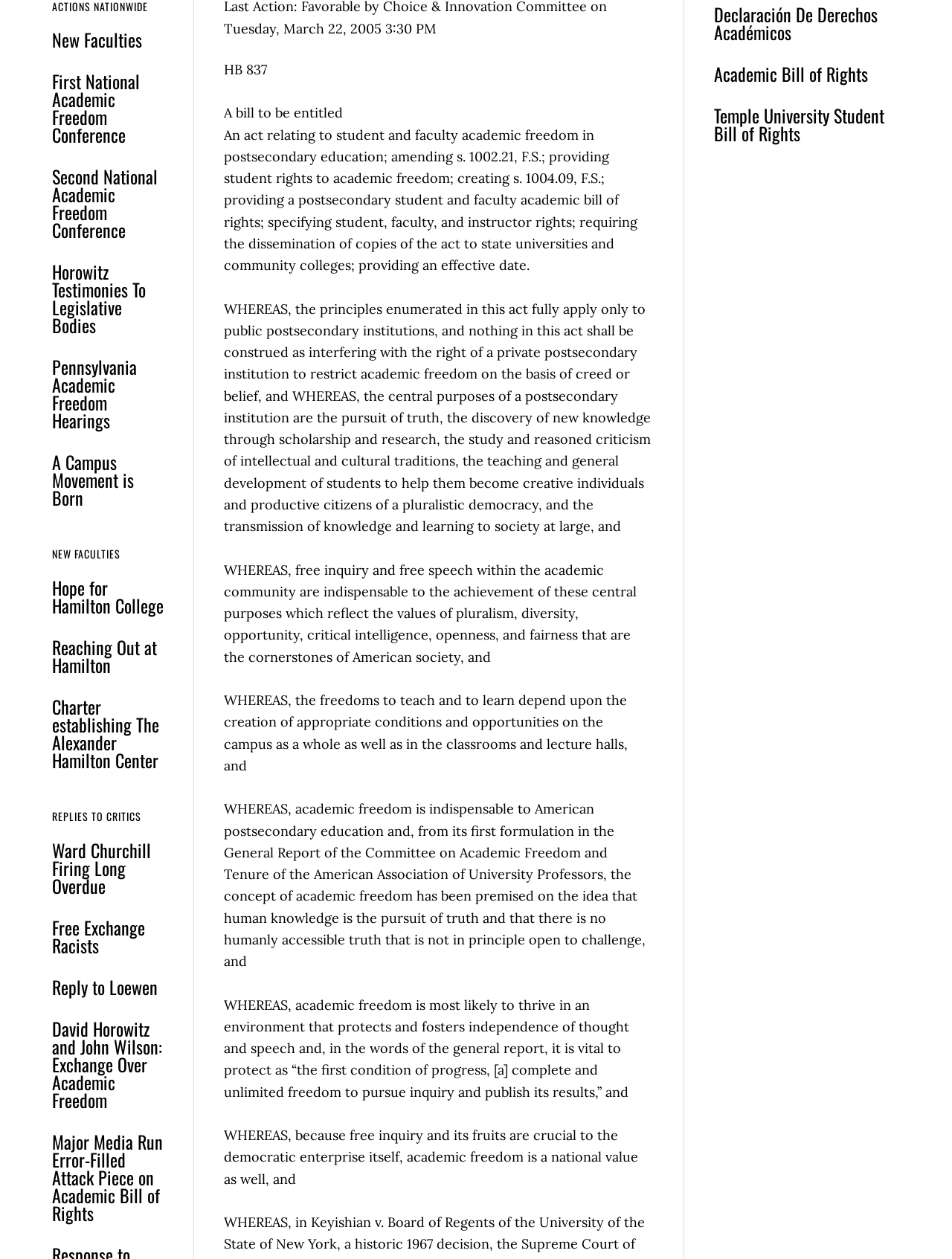Please find the bounding box coordinates (top-left x, top-left y, bottom-right x, bottom-right y) in the screenshot for the UI element described as follows: Horowitz Testimonies To Legislative Bodies

[0.055, 0.205, 0.153, 0.269]